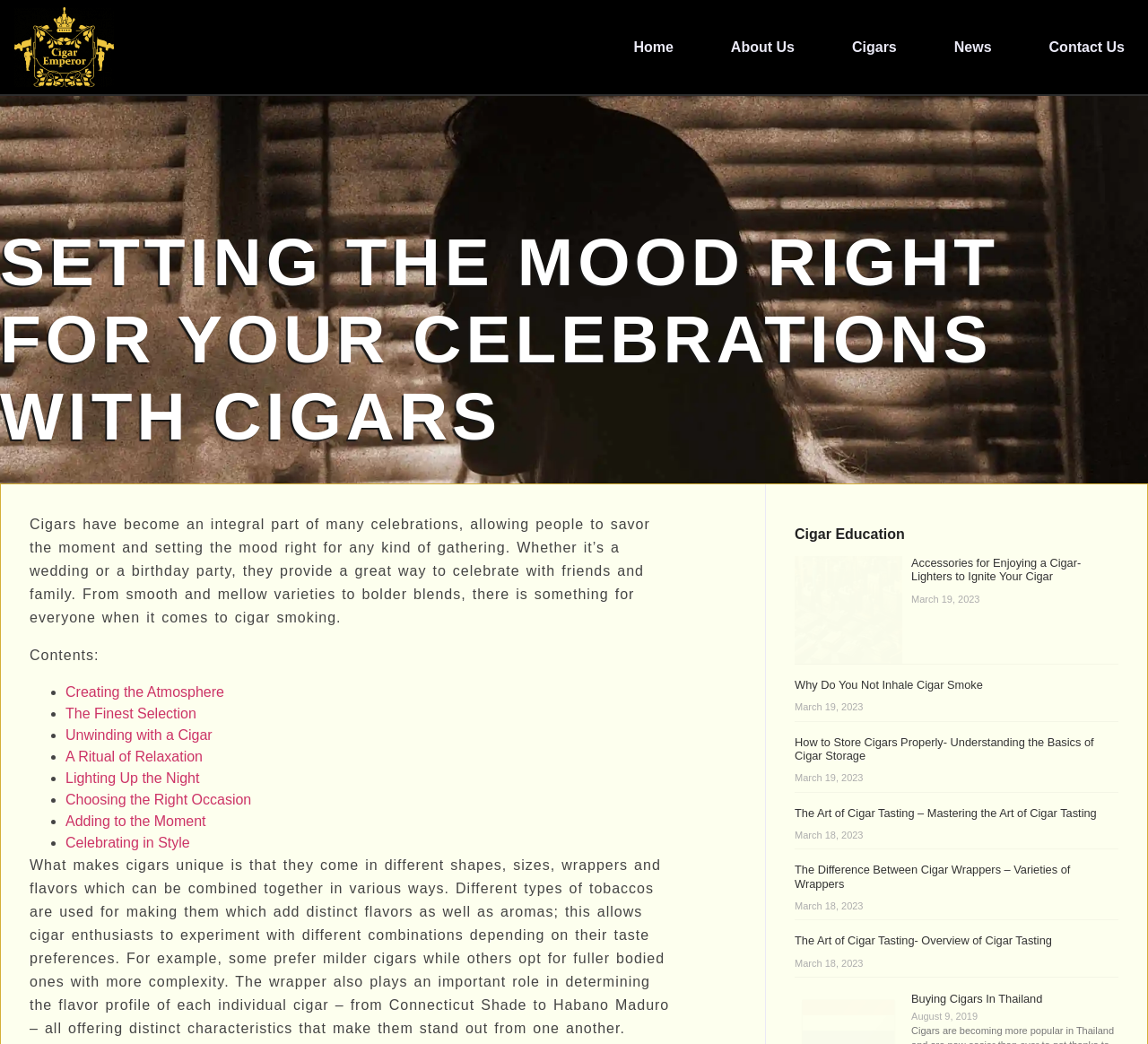Predict the bounding box coordinates of the UI element that matches this description: "alt="Cigar Emperor's logo" title="cigar-emperor_logo_blk"". The coordinates should be in the format [left, top, right, bottom] with each value between 0 and 1.

[0.012, 0.007, 0.099, 0.083]